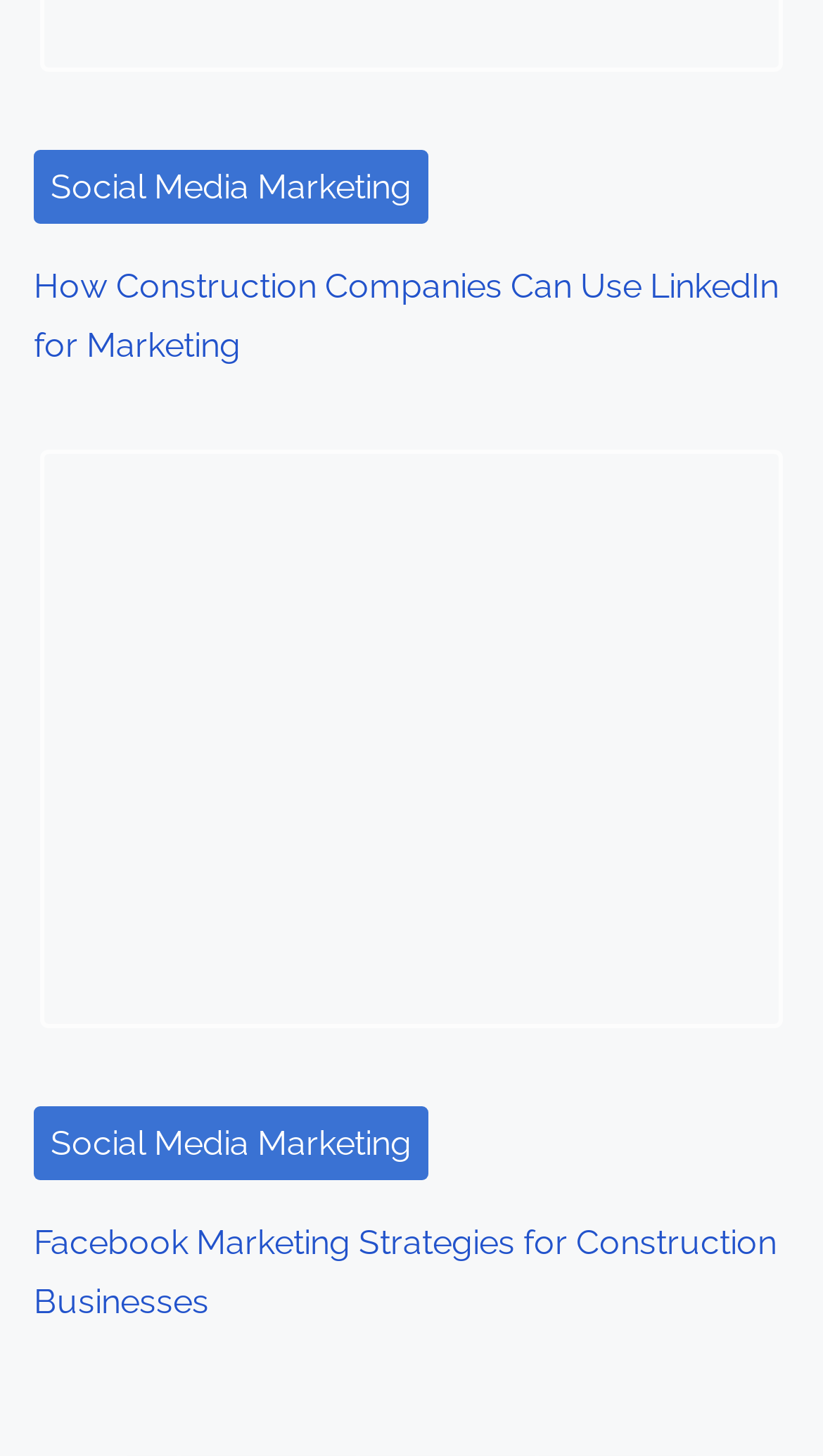Determine the bounding box coordinates for the HTML element described here: "parent_node: Social Media Marketing".

[0.041, 0.304, 0.959, 0.747]